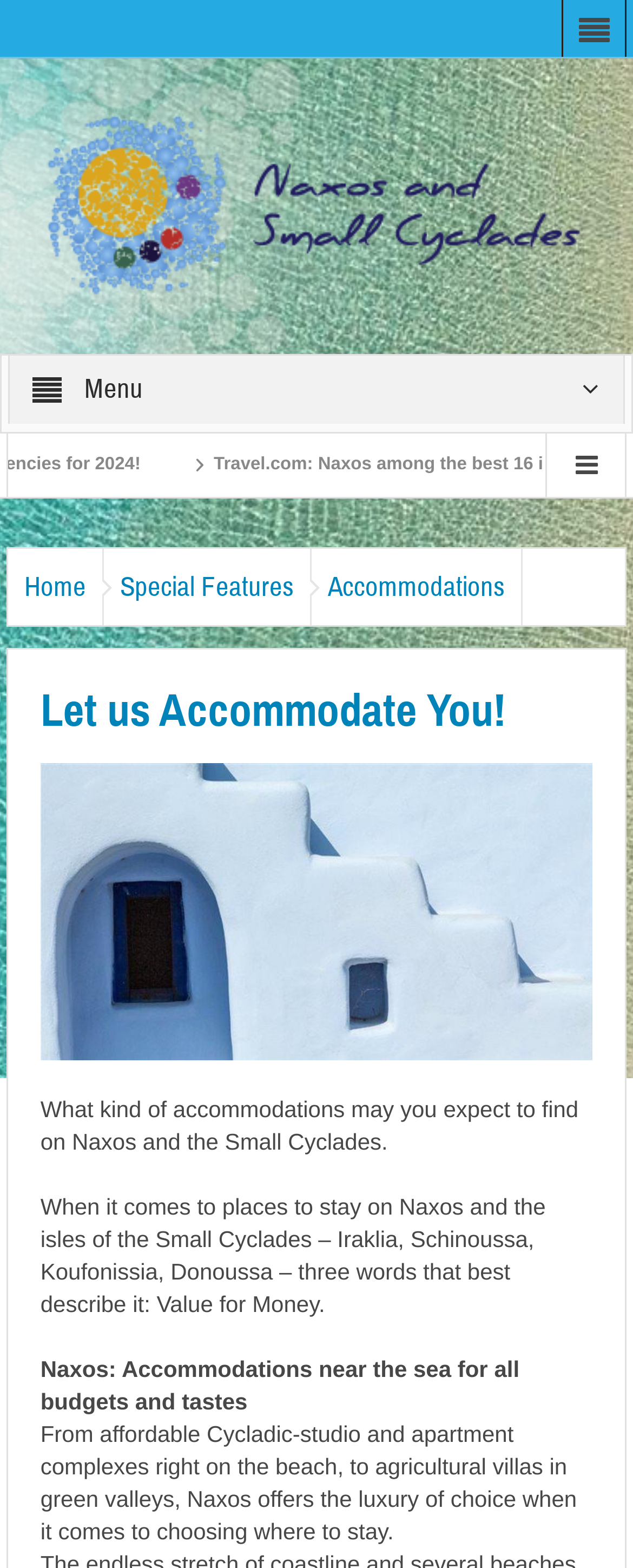Examine the screenshot and answer the question in as much detail as possible: What is the tone of the webpage?

The tone of the webpage is informative, as it provides detailed information about the types of accommodations available on Naxos and the Small Cyclades, without any promotional or persuasive language.